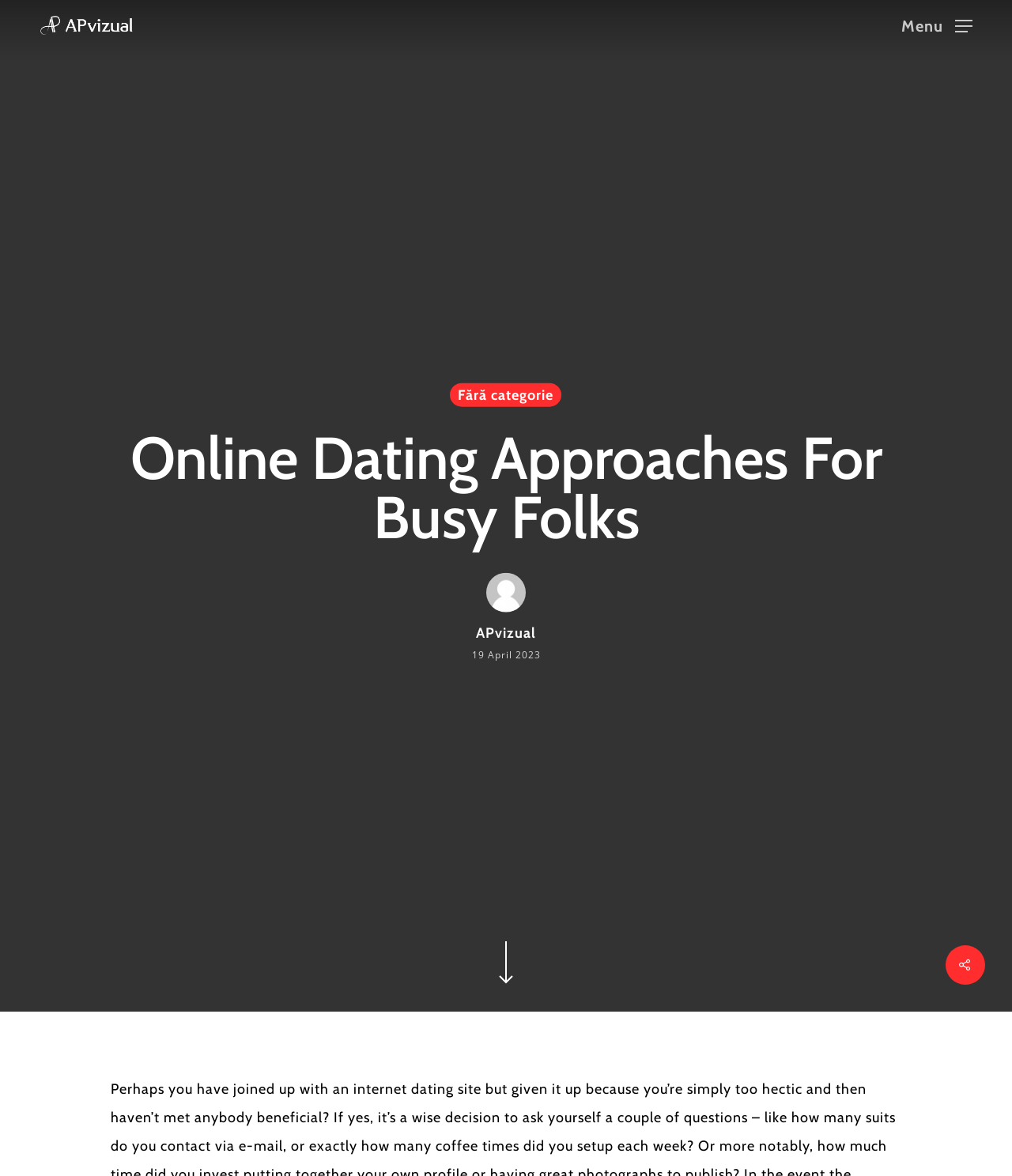Please determine the bounding box coordinates of the element's region to click for the following instruction: "Contact us".

[0.793, 0.494, 0.884, 0.52]